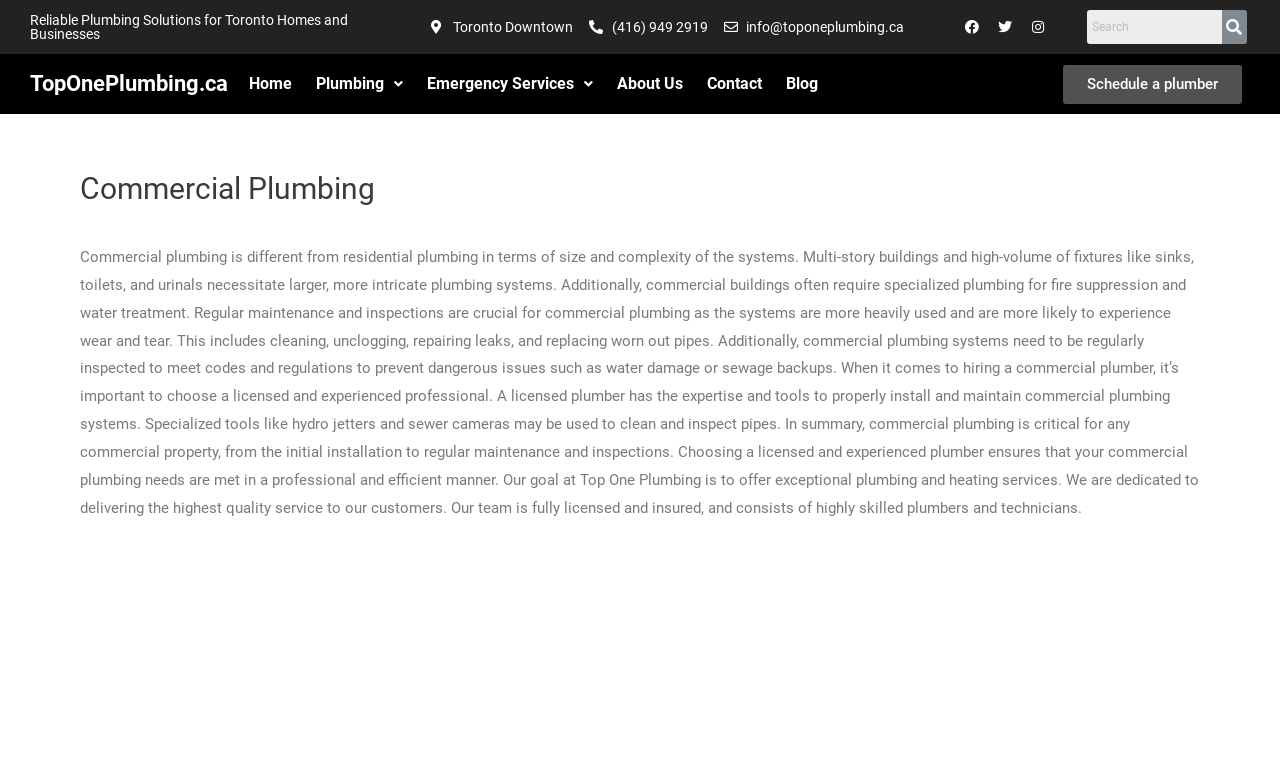How can you contact TopOnePlumbing.ca?
Using the information presented in the image, please offer a detailed response to the question.

The webpage provides contact information, including a phone number (416) 949 2919 and an email address info@toponeplumbing.ca, which can be used to contact TopOnePlumbing.ca for their services.